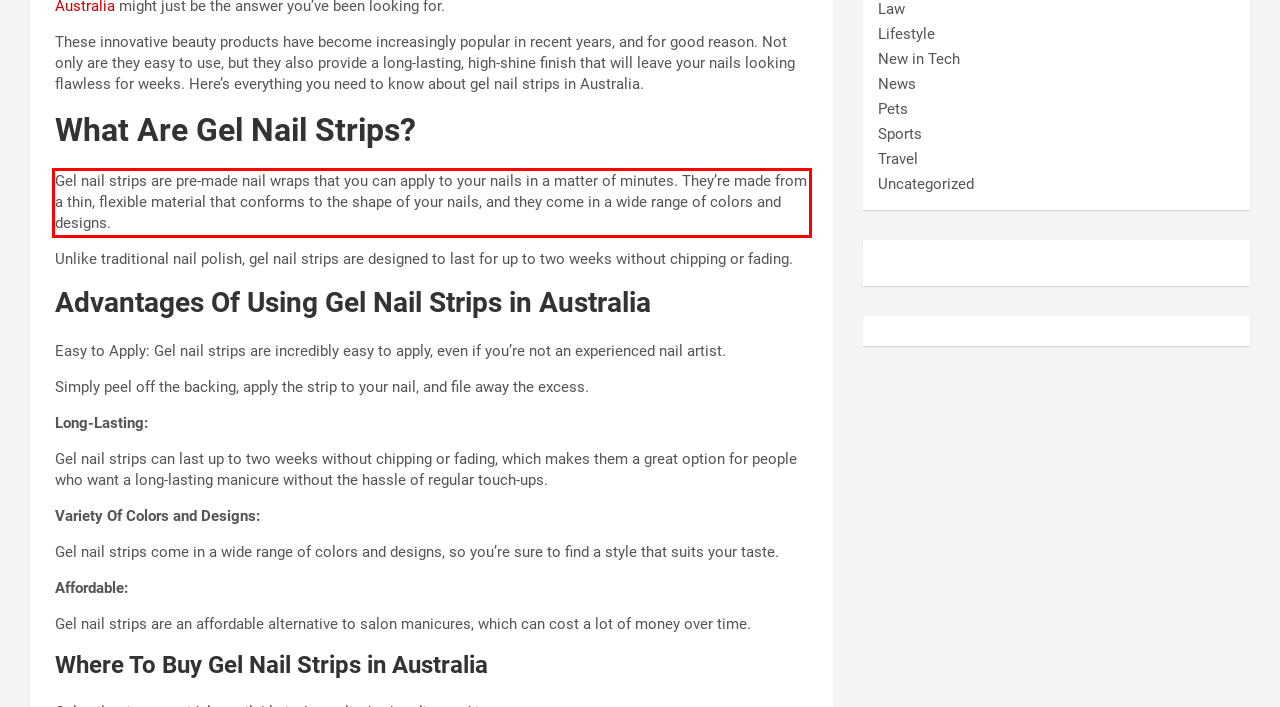You are given a screenshot with a red rectangle. Identify and extract the text within this red bounding box using OCR.

Gel nail strips are pre-made nail wraps that you can apply to your nails in a matter of minutes. They’re made from a thin, flexible material that conforms to the shape of your nails, and they come in a wide range of colors and designs.